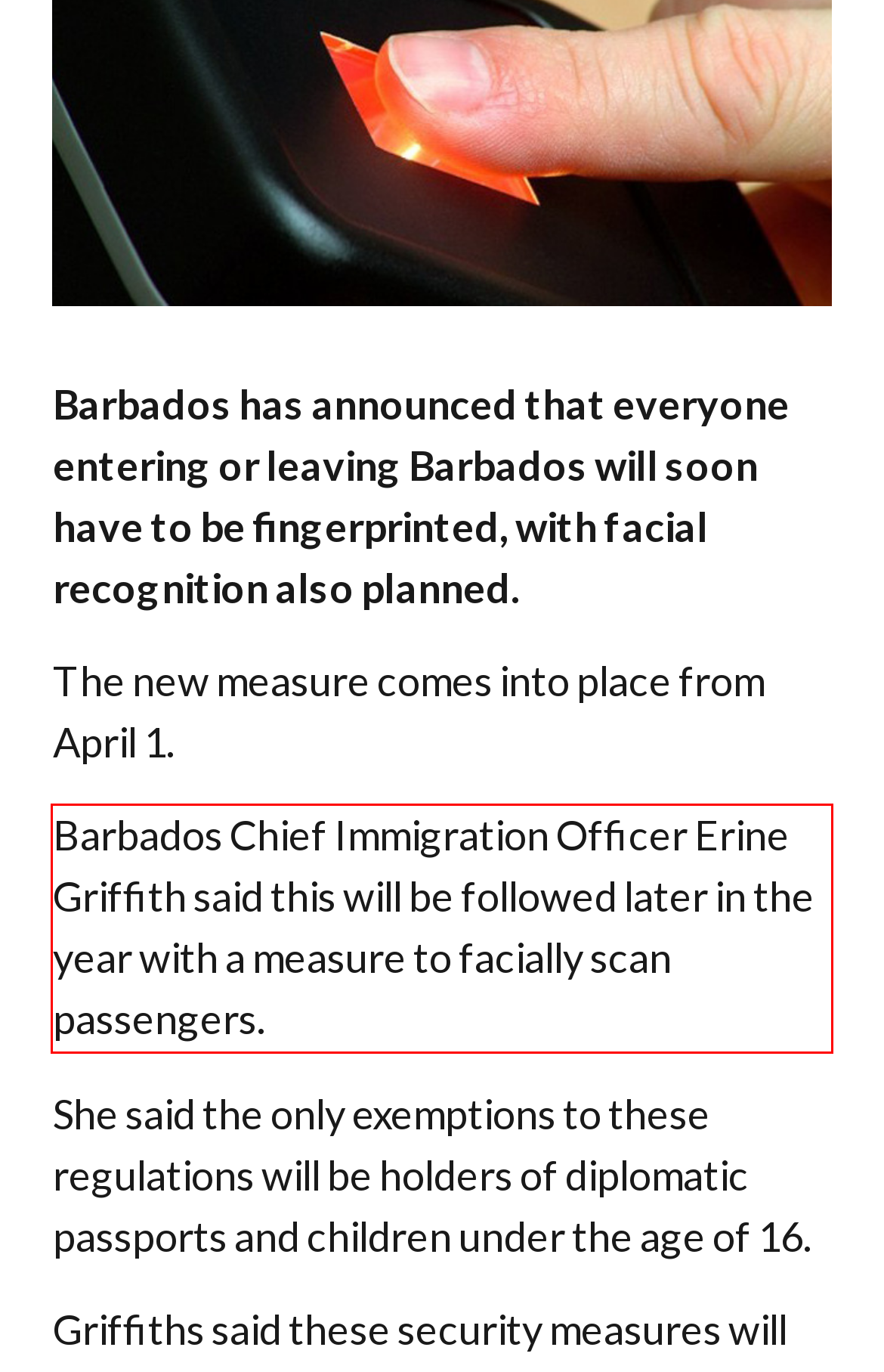Analyze the webpage screenshot and use OCR to recognize the text content in the red bounding box.

Barbados Chief Immigration Officer Erine Griffith said this will be followed later in the year with a measure to facially scan passengers.